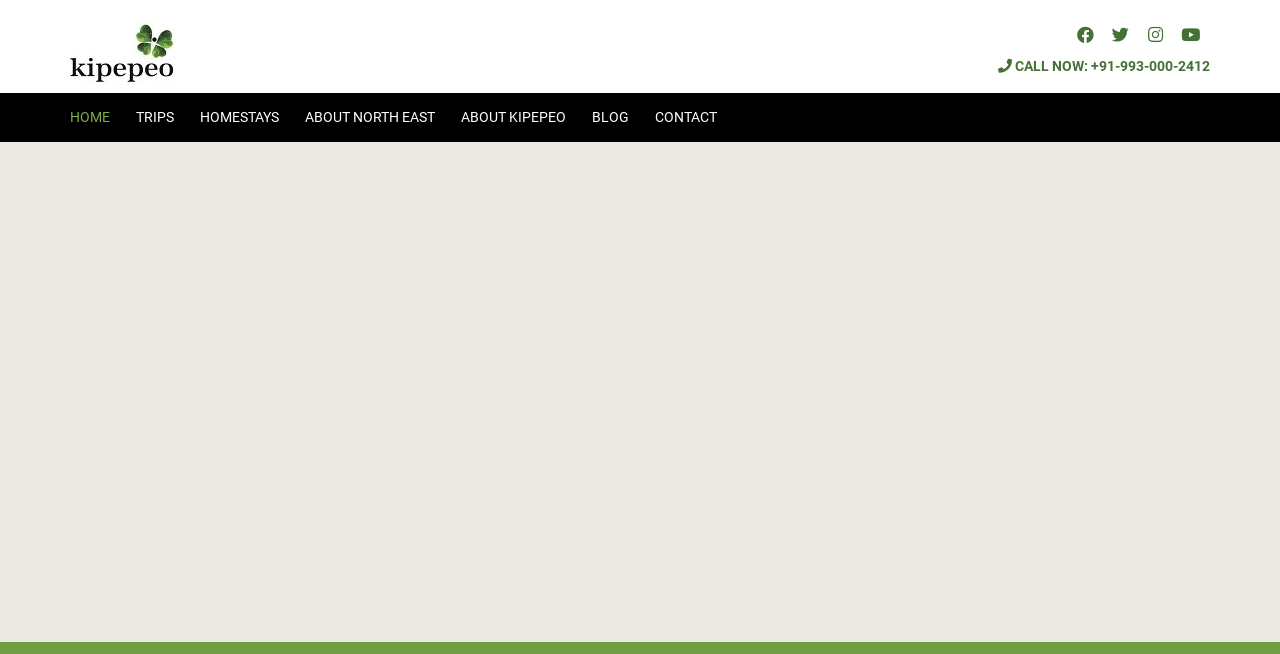Please identify the bounding box coordinates of the clickable area that will fulfill the following instruction: "call the phone number". The coordinates should be in the format of four float numbers between 0 and 1, i.e., [left, top, right, bottom].

[0.78, 0.015, 0.945, 0.04]